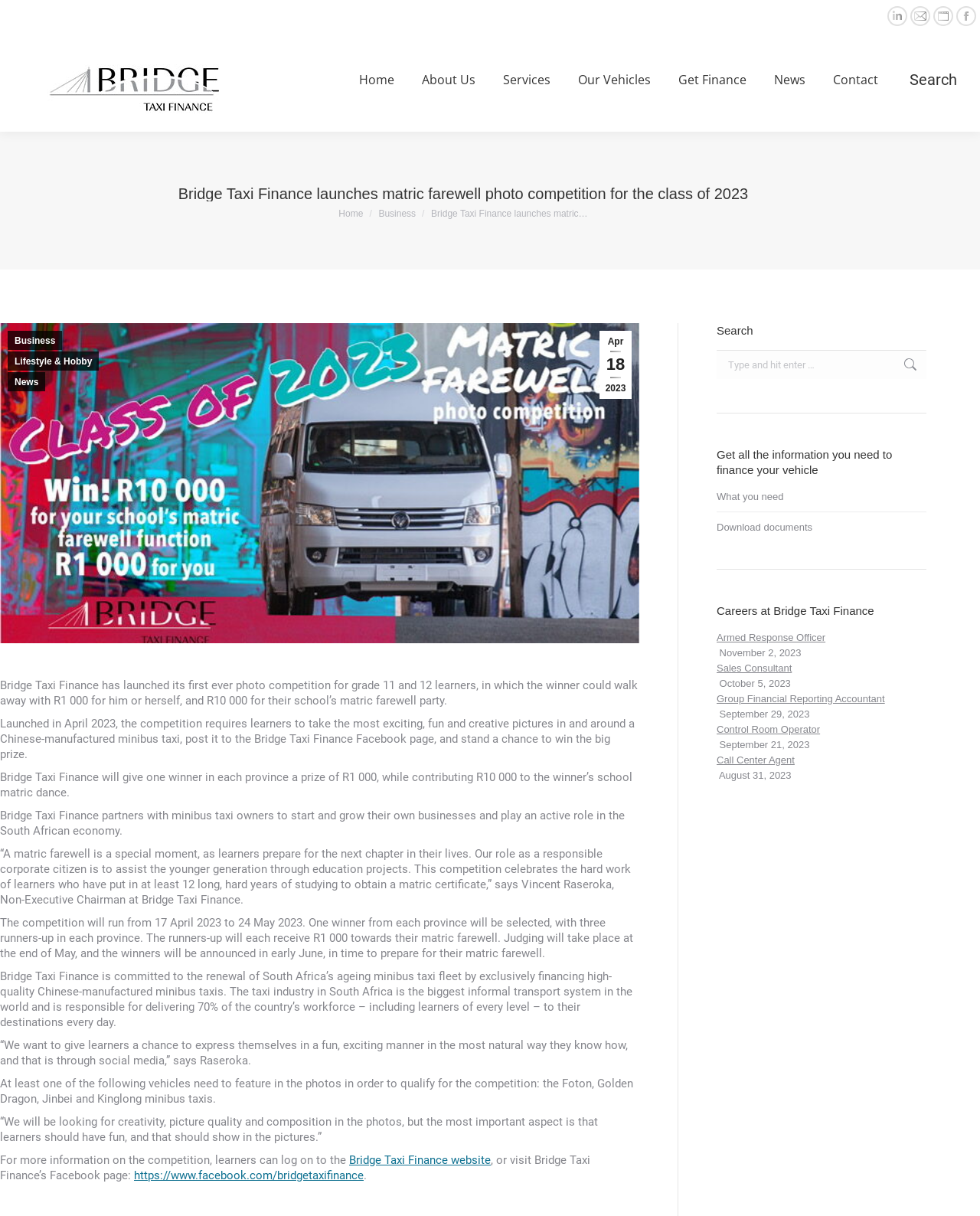Please specify the coordinates of the bounding box for the element that should be clicked to carry out this instruction: "Visit Bridge Taxi Finance Facebook page". The coordinates must be four float numbers between 0 and 1, formatted as [left, top, right, bottom].

[0.137, 0.961, 0.371, 0.972]